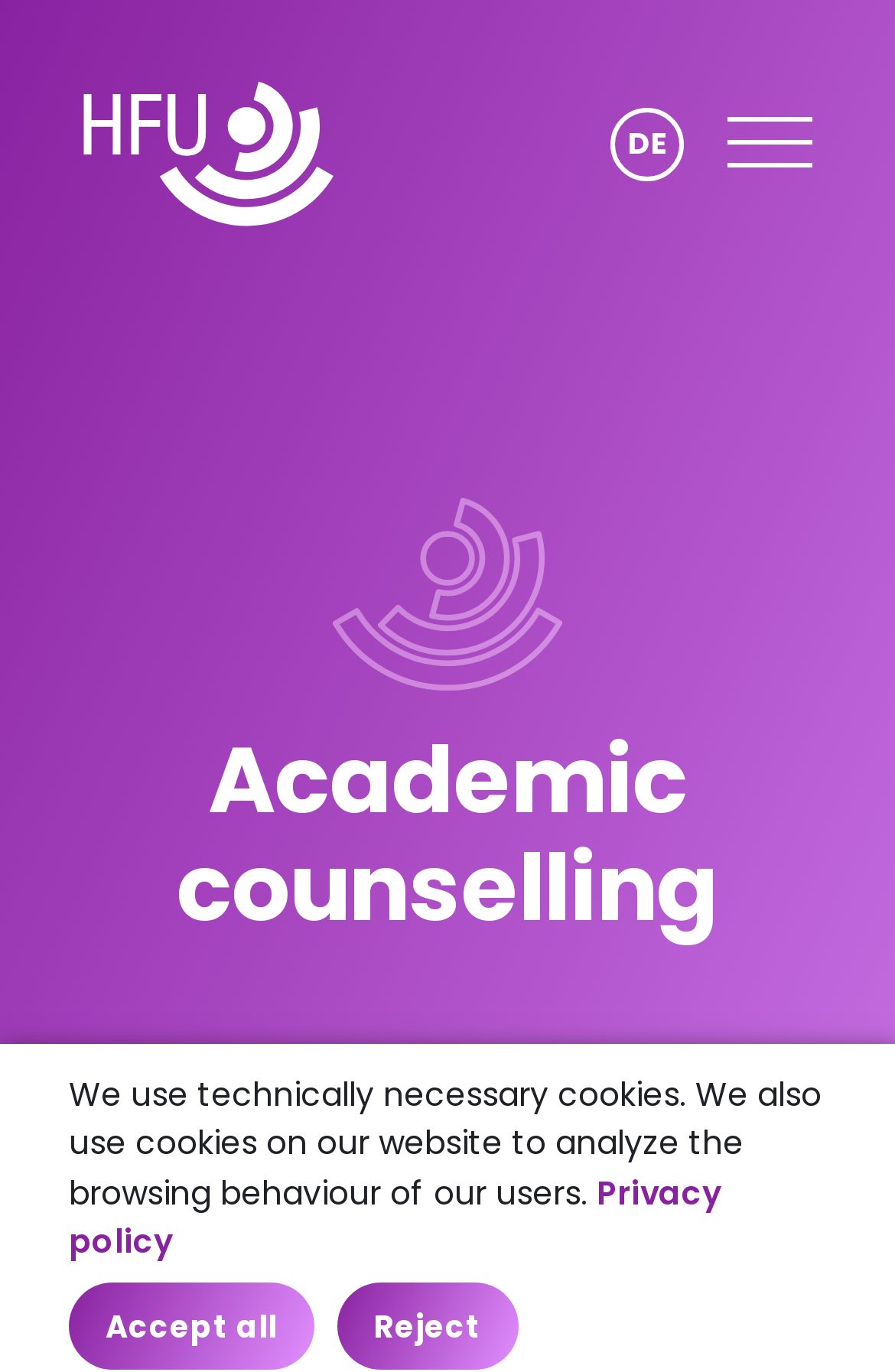For the given element description YouTube, determine the bounding box coordinates of the UI element. The coordinates should follow the format (top-left x, top-left y, bottom-right x, bottom-right y) and be within the range of 0 to 1.

[0.449, 0.098, 0.551, 0.155]